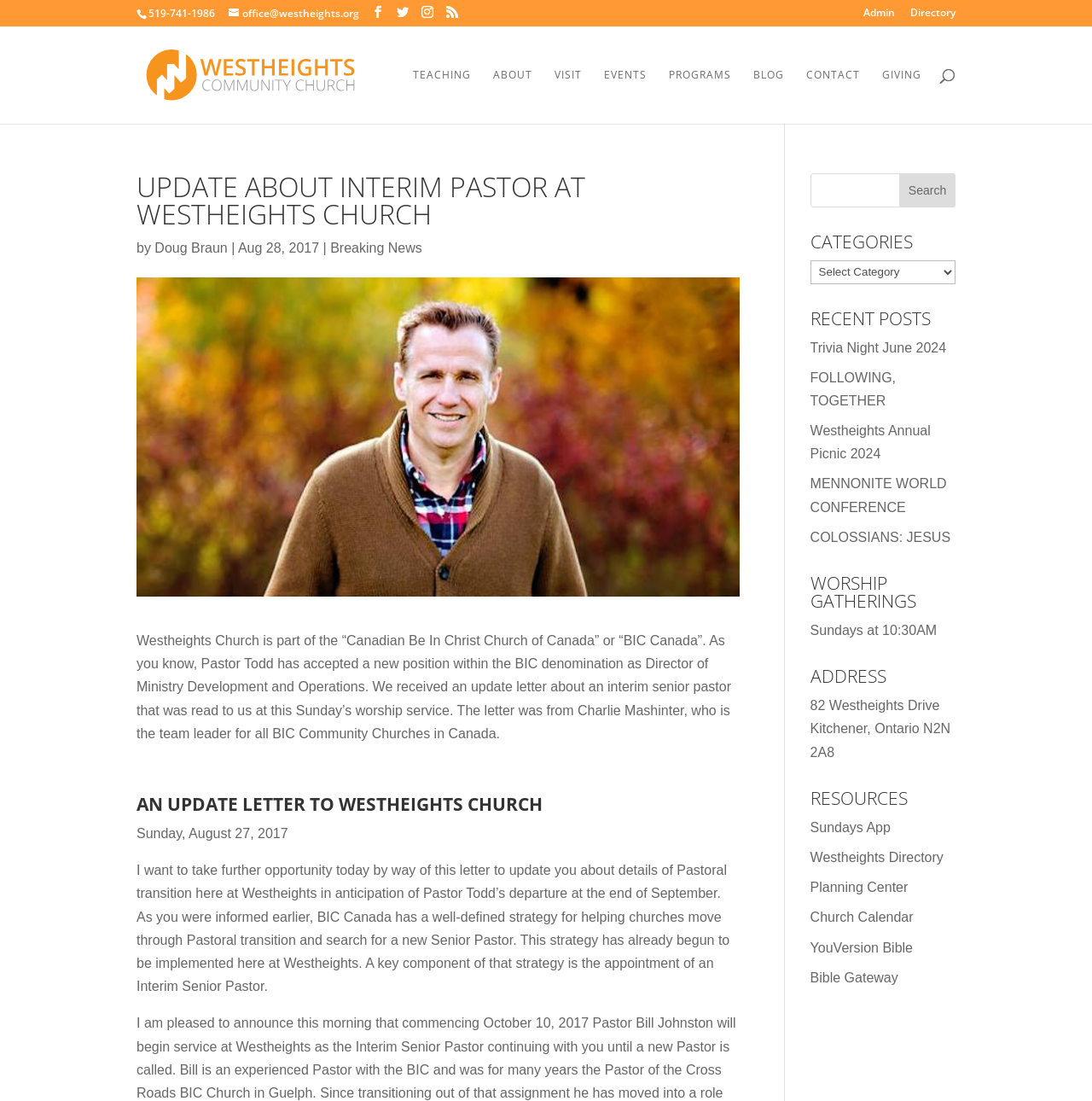Find the bounding box of the UI element described as: "Westheights Annual Picnic 2024". The bounding box coordinates should be given as four float values between 0 and 1, i.e., [left, top, right, bottom].

[0.742, 0.385, 0.852, 0.419]